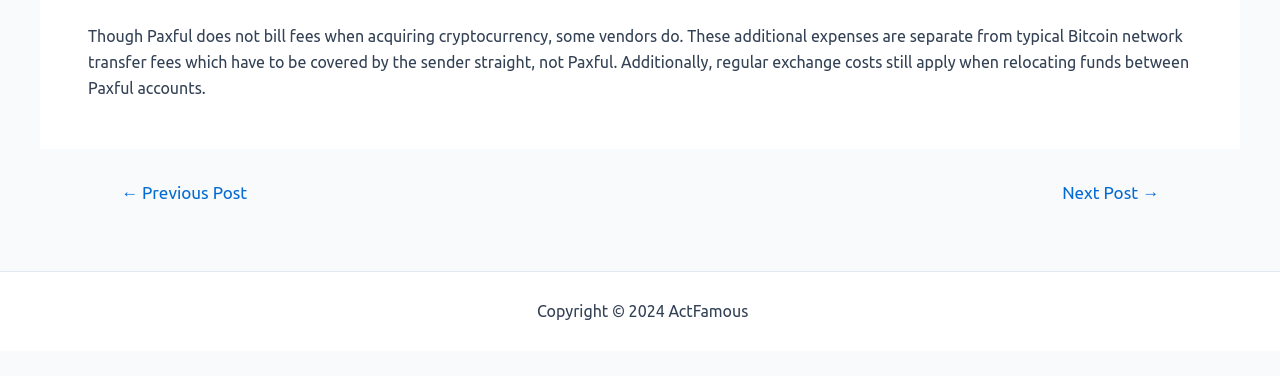Provide the bounding box for the UI element matching this description: "← Previous Post".

[0.074, 0.49, 0.213, 0.535]